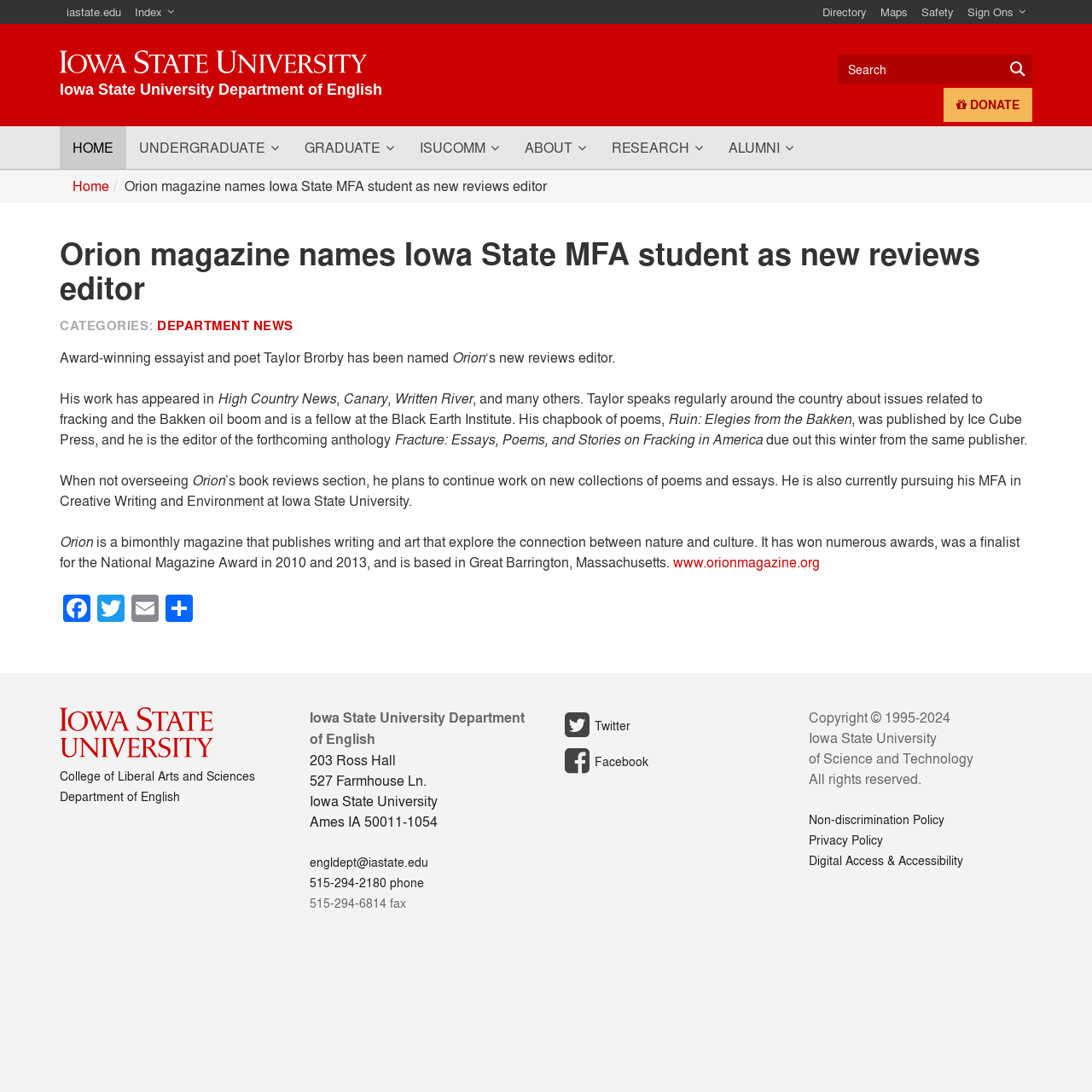Provide a thorough and detailed response to the question by examining the image: 
What is the title of the chapbook of poems published by Ice Cube Press?

The answer can be found in the article section of the webpage, where it is stated that 'His chapbook of poems, Ruin: Elegies from the Bakken, was published by Ice Cube Press, and he is the editor of the forthcoming anthology Fracture: Essays, Poems, and Stories on Fracking in America.'